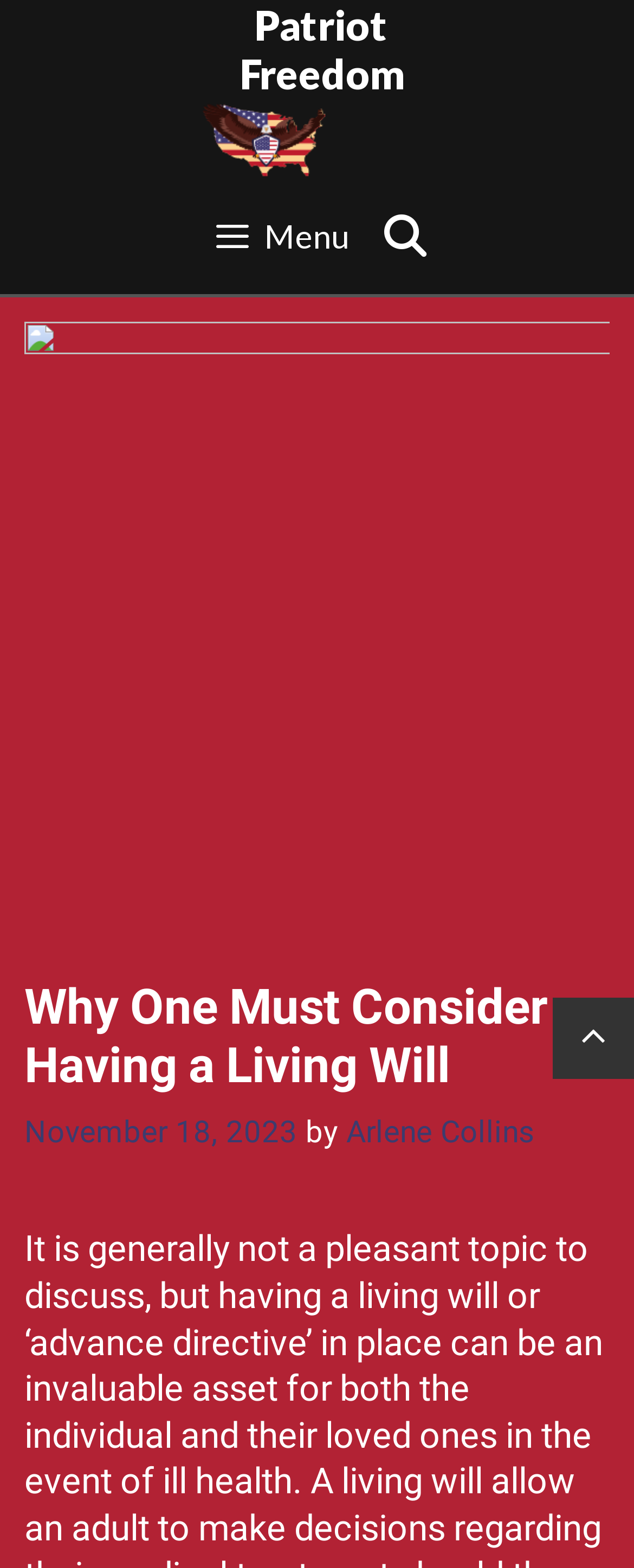Please provide a brief answer to the question using only one word or phrase: 
What is the purpose of the button with a menu icon?

To open a menu